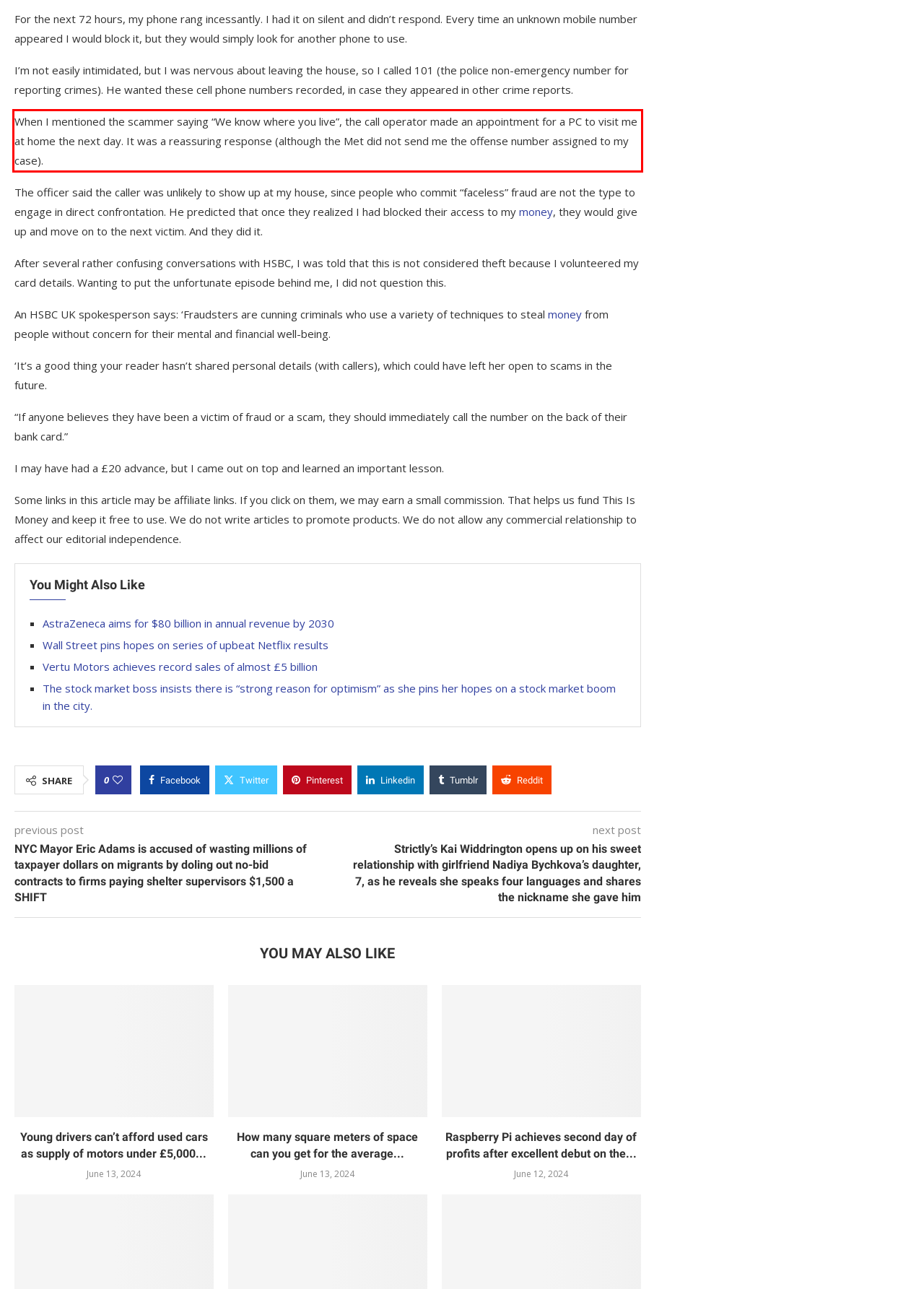By examining the provided screenshot of a webpage, recognize the text within the red bounding box and generate its text content.

When I mentioned the scammer saying “We know where you live”, the call operator made an appointment for a PC to visit me at home the next day. It was a reassuring response (although the Met did not send me the offense number assigned to my case).